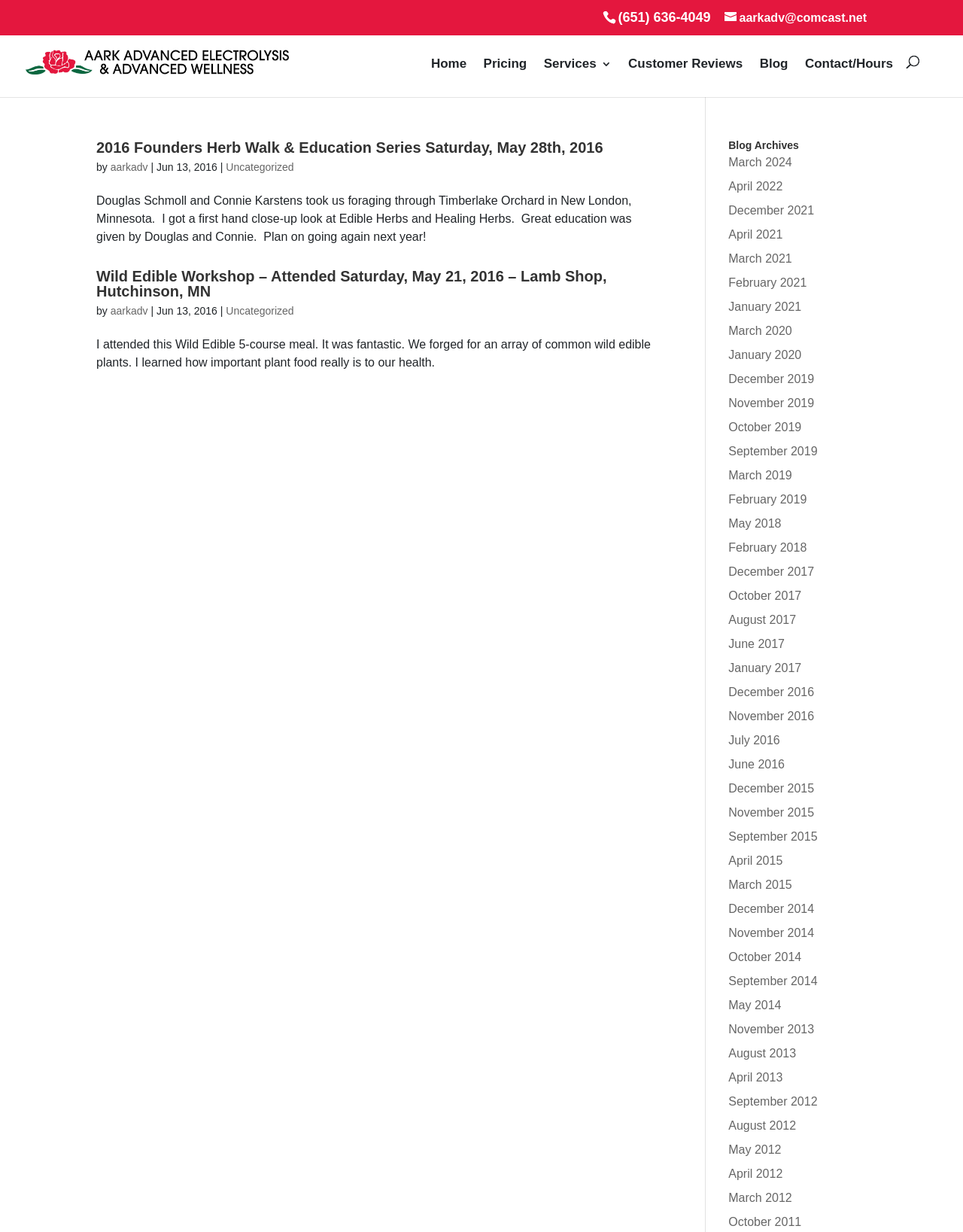What is the phone number on the webpage?
Analyze the image and deliver a detailed answer to the question.

The phone number can be found at the top of the webpage, in the static text element with bounding box coordinates [0.642, 0.008, 0.738, 0.02].